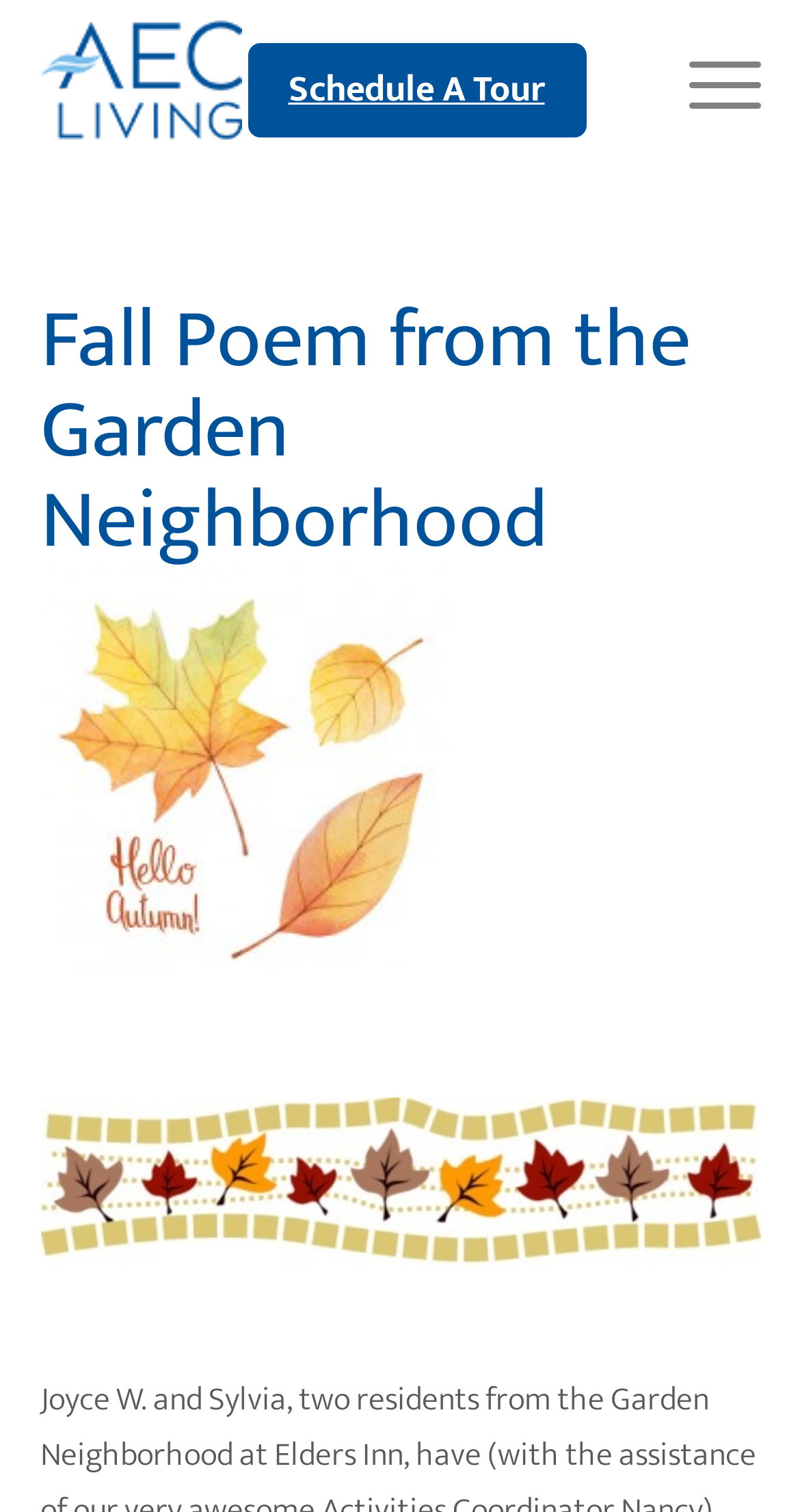Is there an image on the webpage?
Based on the screenshot, provide a one-word or short-phrase response.

Yes